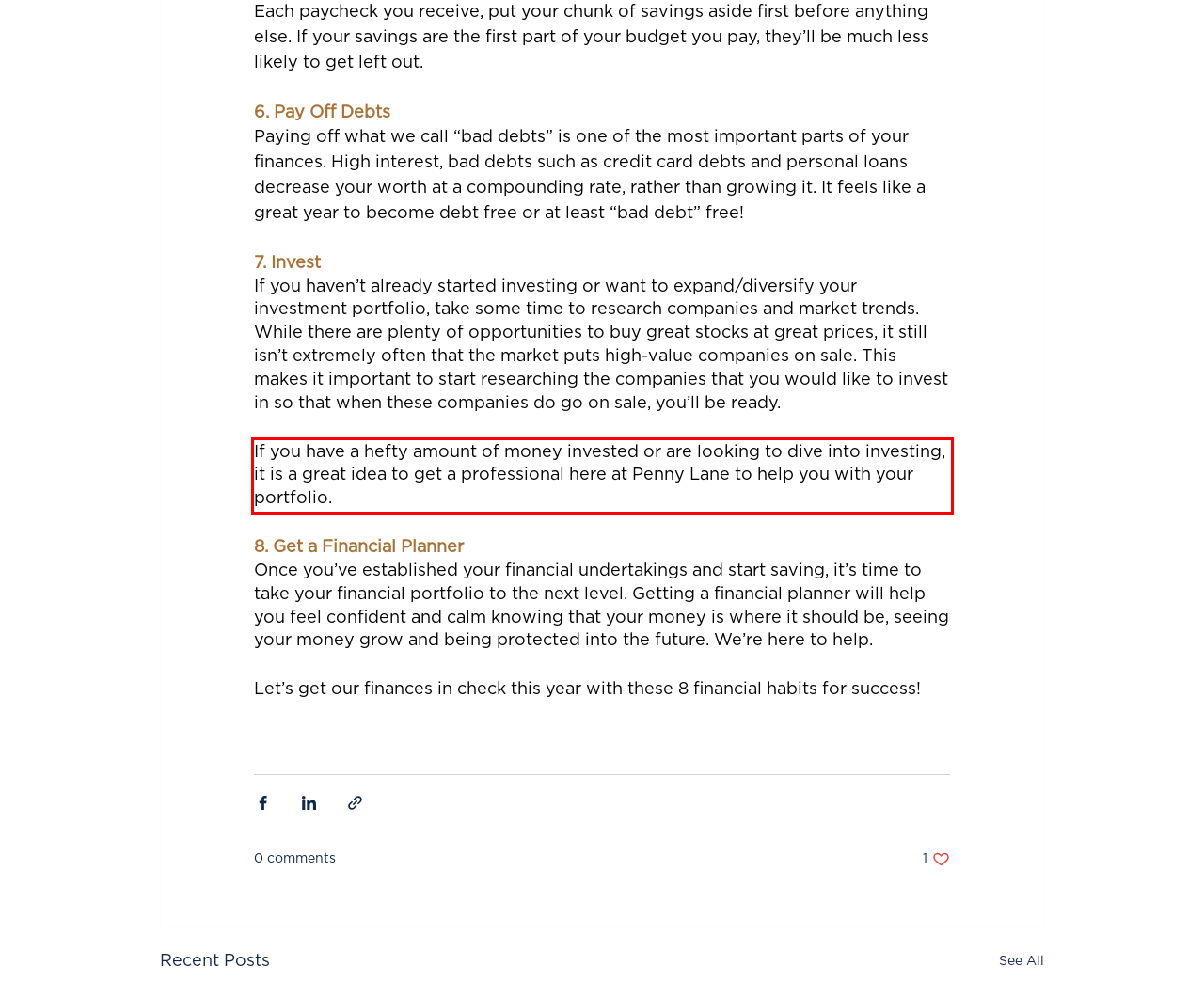Given a webpage screenshot, identify the text inside the red bounding box using OCR and extract it.

If you have a hefty amount of money invested or are looking to dive into investing, it is a great idea to get a professional here at Penny Lane to help you with your portfolio.